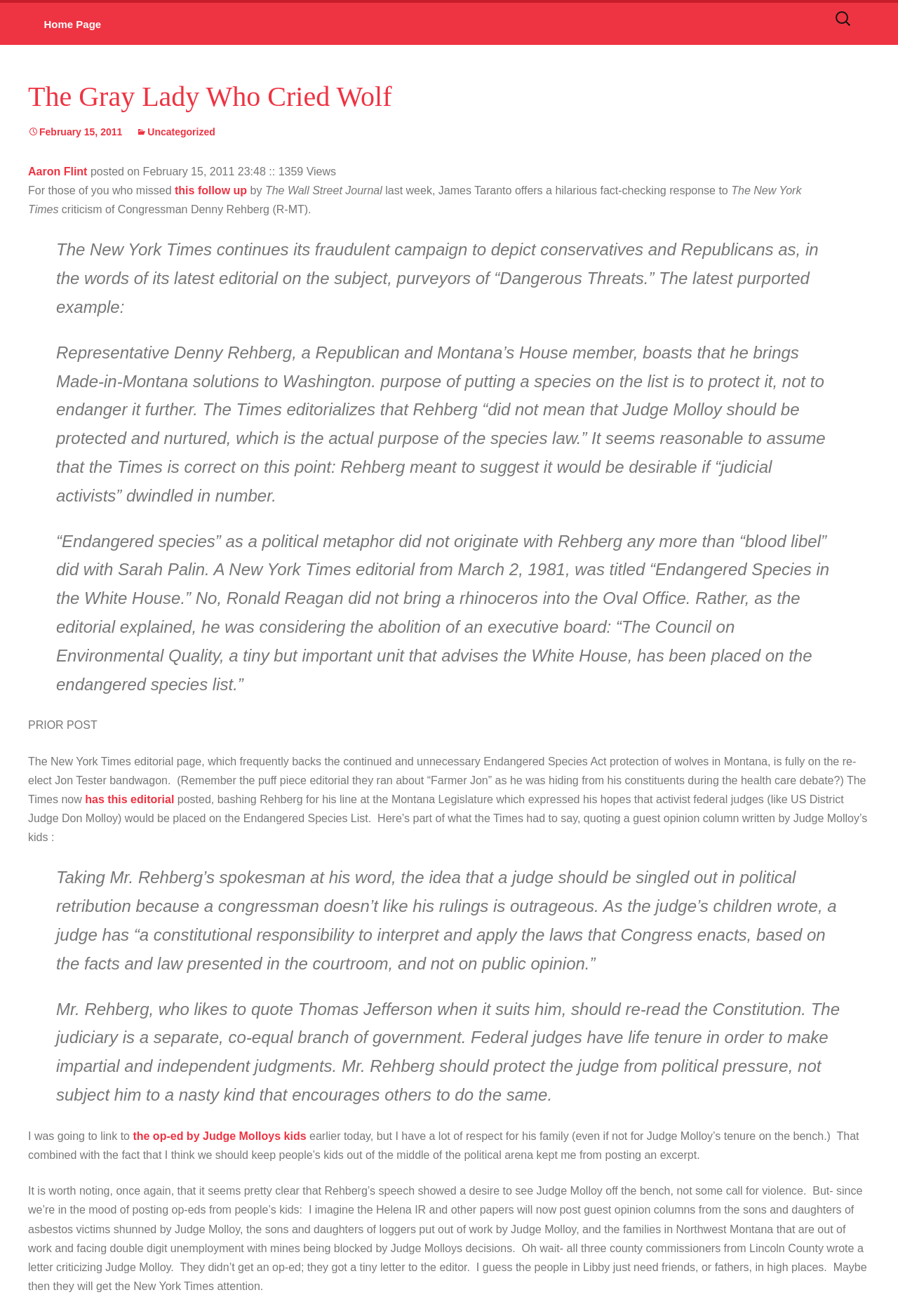Locate the UI element described by February 15, 2011 and provide its bounding box coordinates. Use the format (top-left x, top-left y, bottom-right x, bottom-right y) with all values as floating point numbers between 0 and 1.

[0.031, 0.096, 0.136, 0.104]